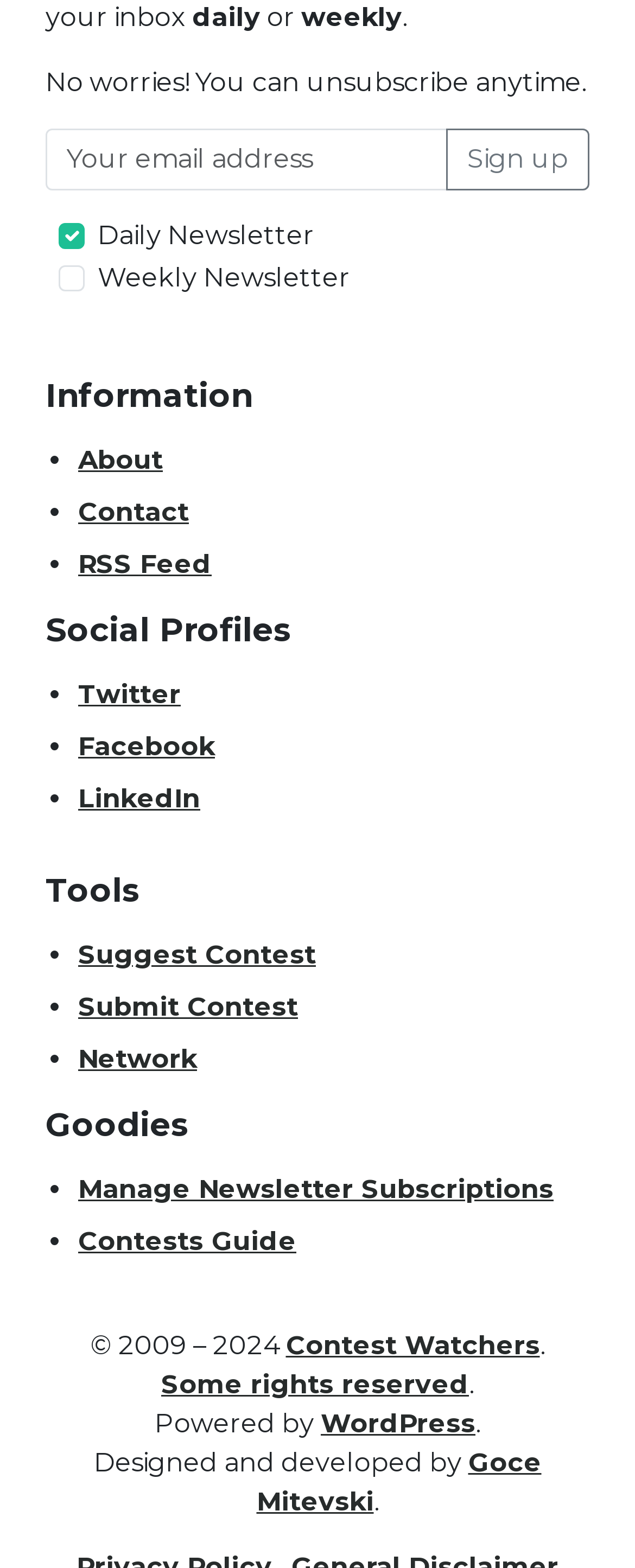Locate the bounding box coordinates of the element that should be clicked to execute the following instruction: "Follow on Twitter".

[0.123, 0.433, 0.285, 0.452]